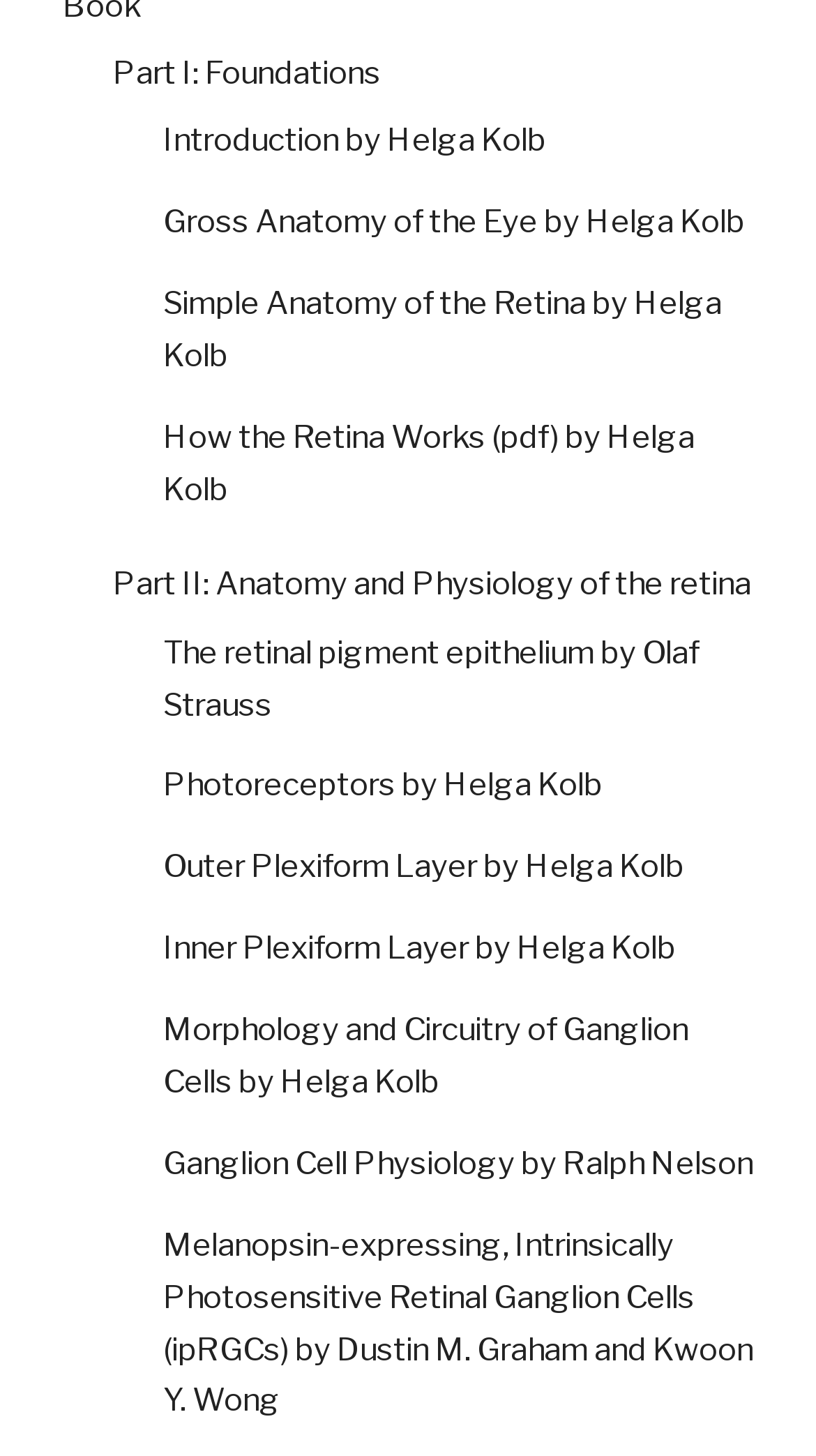Indicate the bounding box coordinates of the element that must be clicked to execute the instruction: "Close alert". The coordinates should be given as four float numbers between 0 and 1, i.e., [left, top, right, bottom].

None